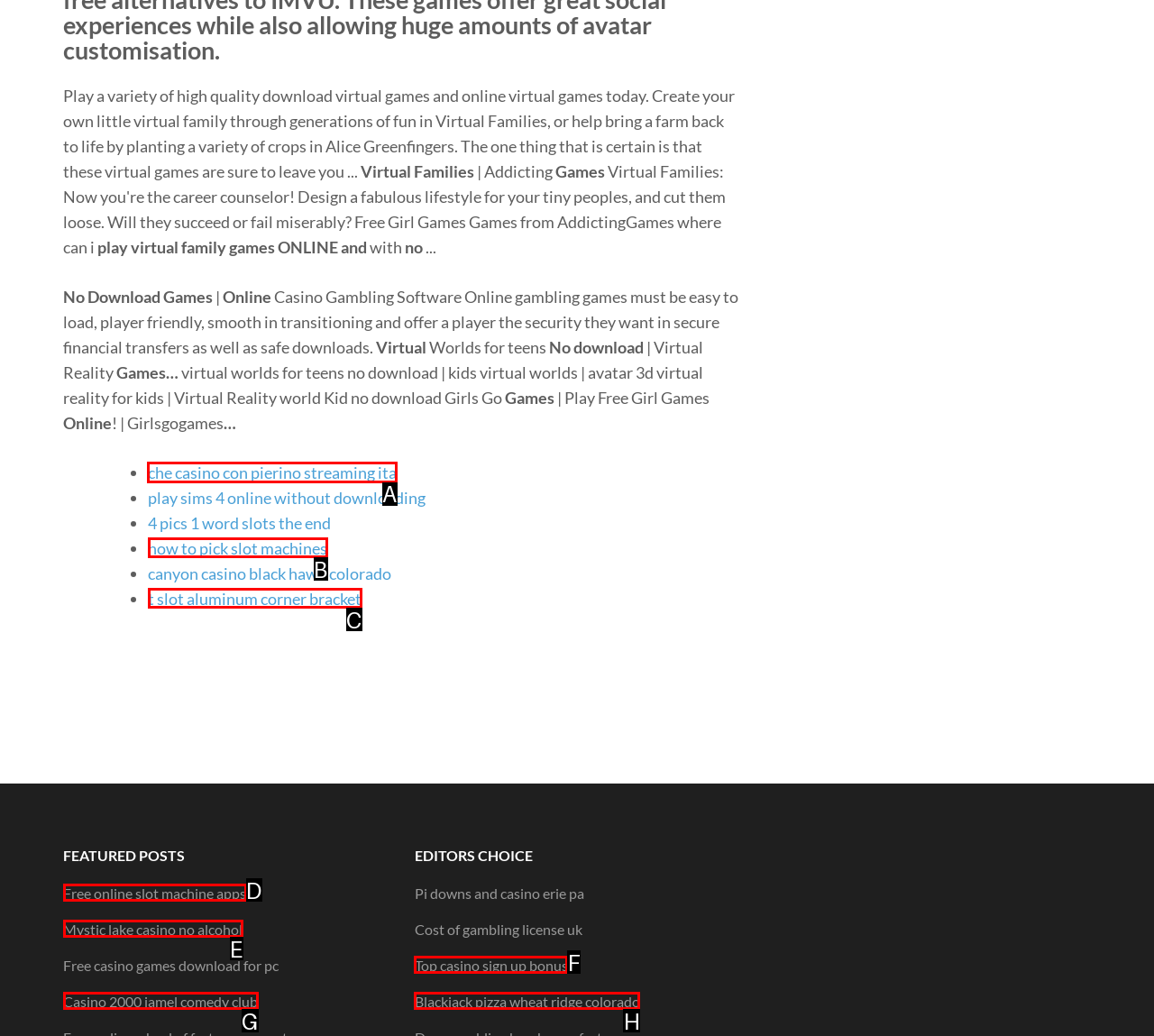Determine which HTML element should be clicked to carry out the following task: Click on 'che casino con pierino streaming ita' Respond with the letter of the appropriate option.

A